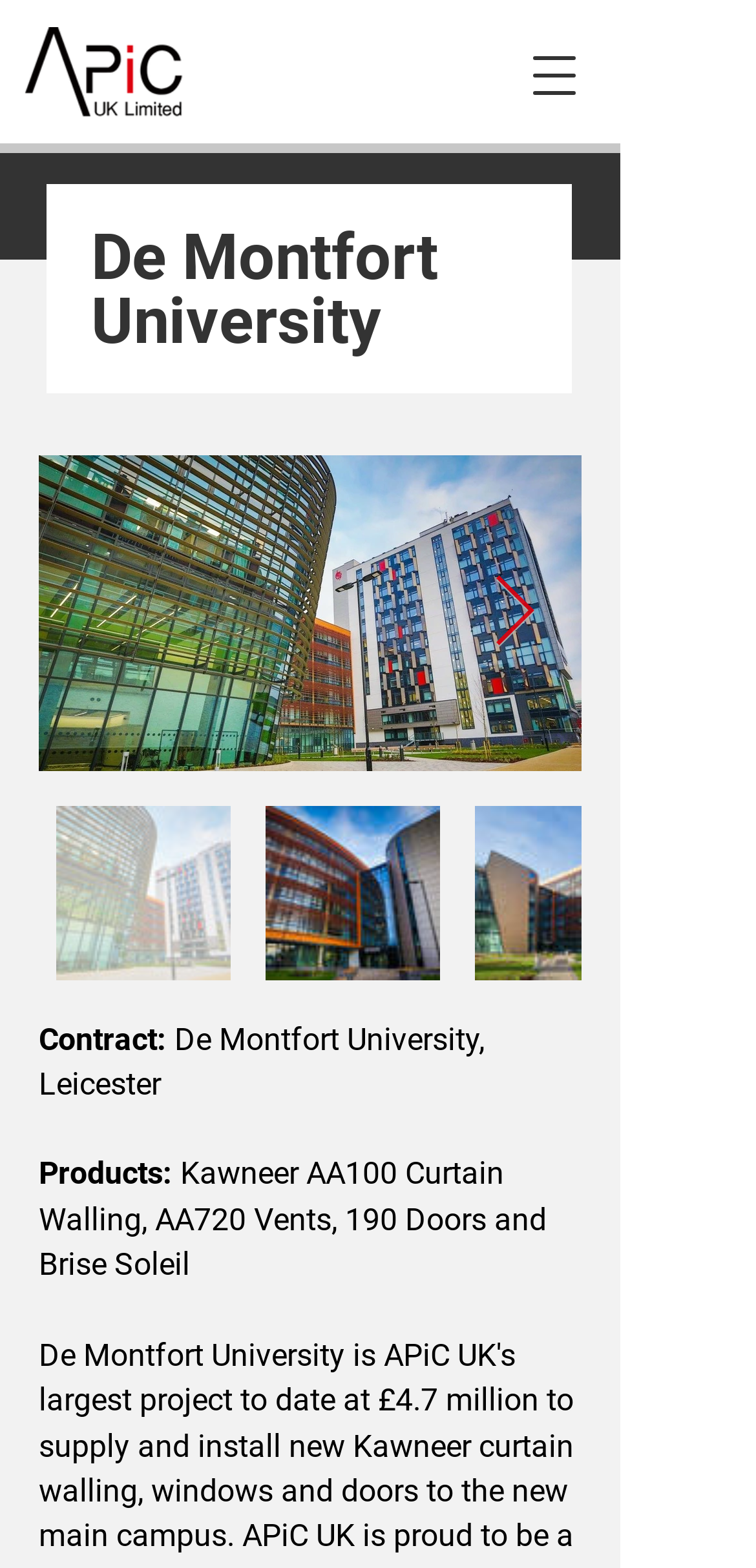Give the bounding box coordinates for this UI element: "aria-label="Open navigation menu"". The coordinates should be four float numbers between 0 and 1, arranged as [left, top, right, bottom].

[0.682, 0.022, 0.785, 0.074]